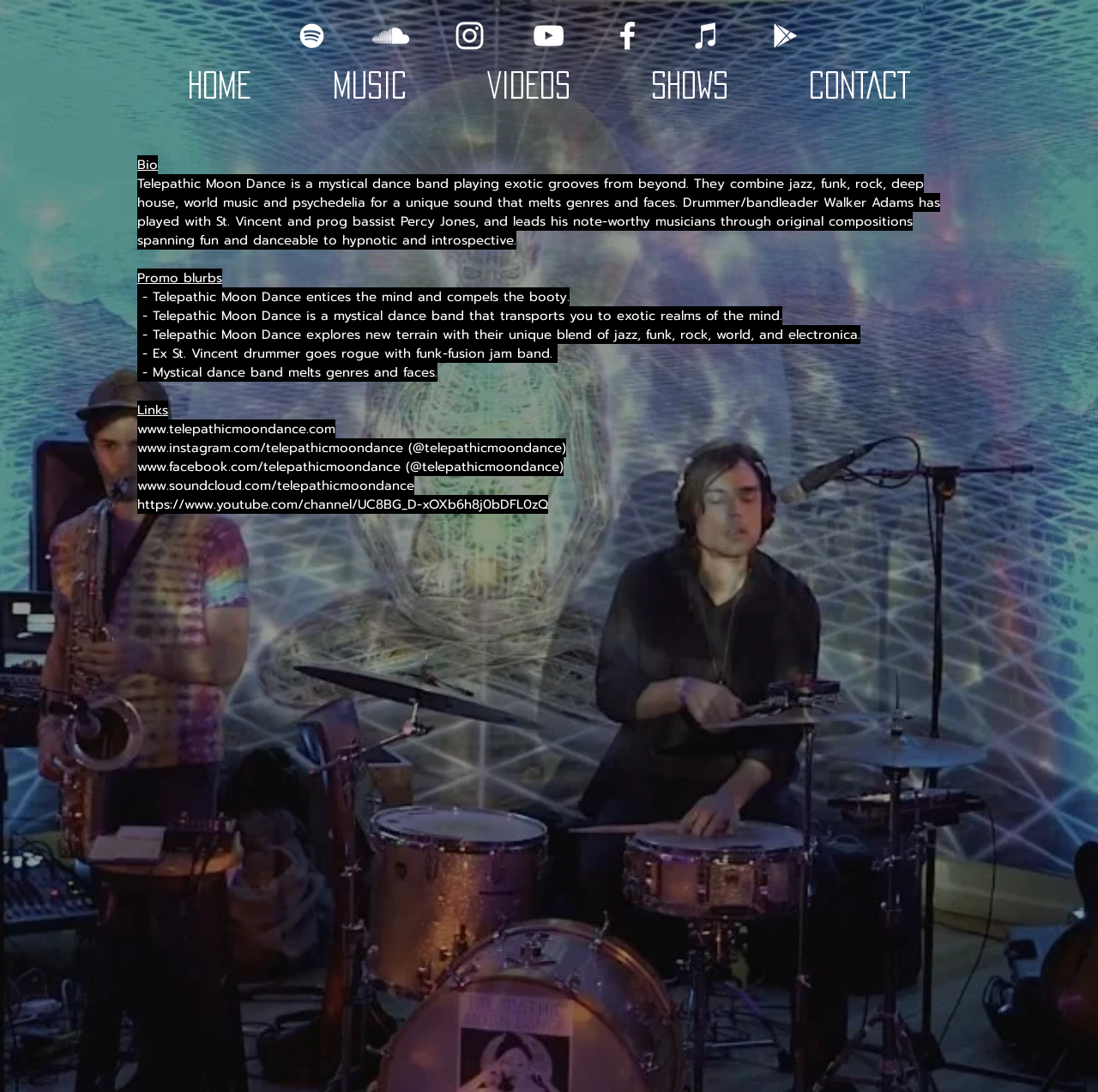Respond to the following question using a concise word or phrase: 
What is the purpose of the webpage?

To promote the band